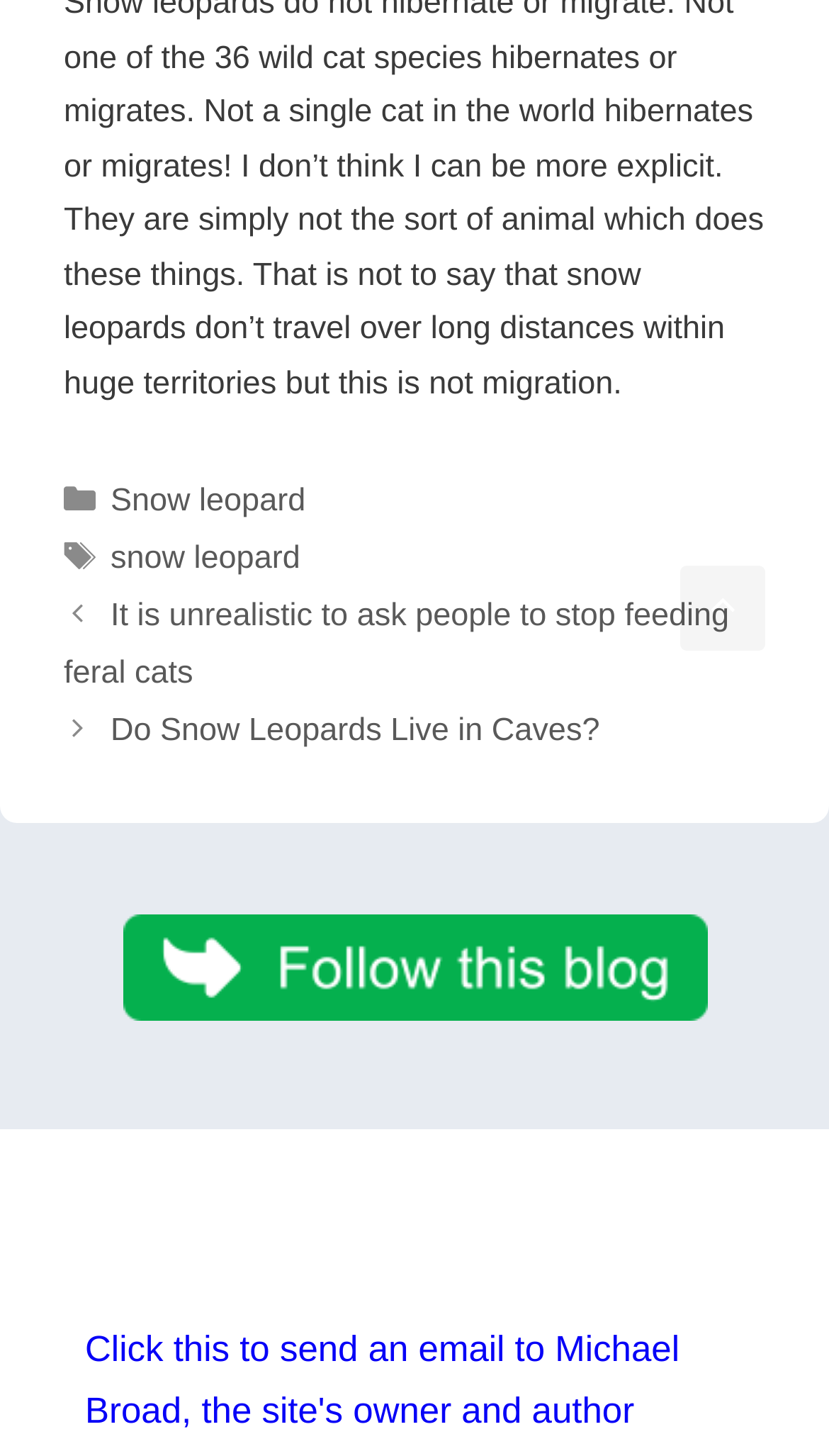Given the description "Snow leopard", determine the bounding box of the corresponding UI element.

[0.133, 0.331, 0.369, 0.356]